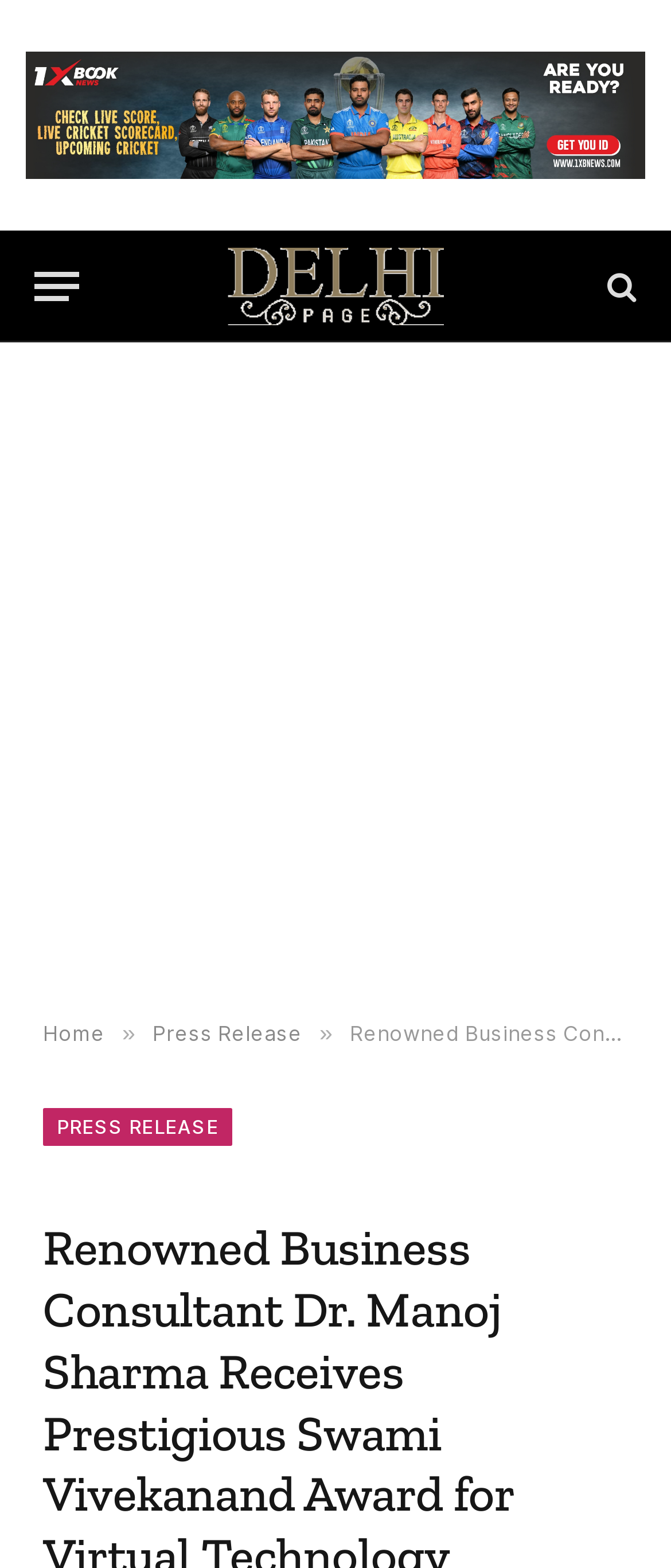Answer the question in one word or a short phrase:
What is the link at the top right corner?

Delhi Page